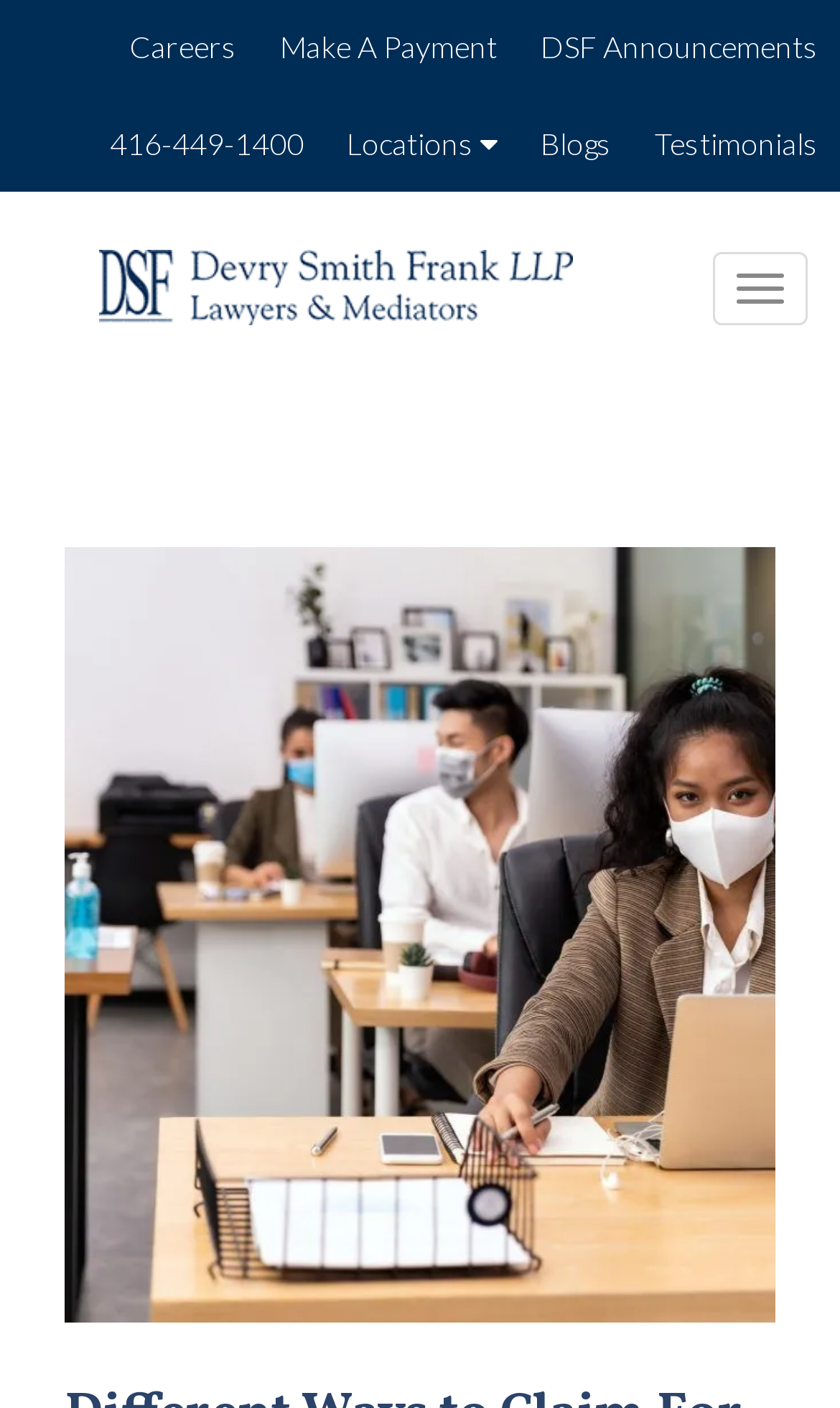Please find the bounding box coordinates of the element that must be clicked to perform the given instruction: "View the 'Anime & Manga' page". The coordinates should be four float numbers from 0 to 1, i.e., [left, top, right, bottom].

None